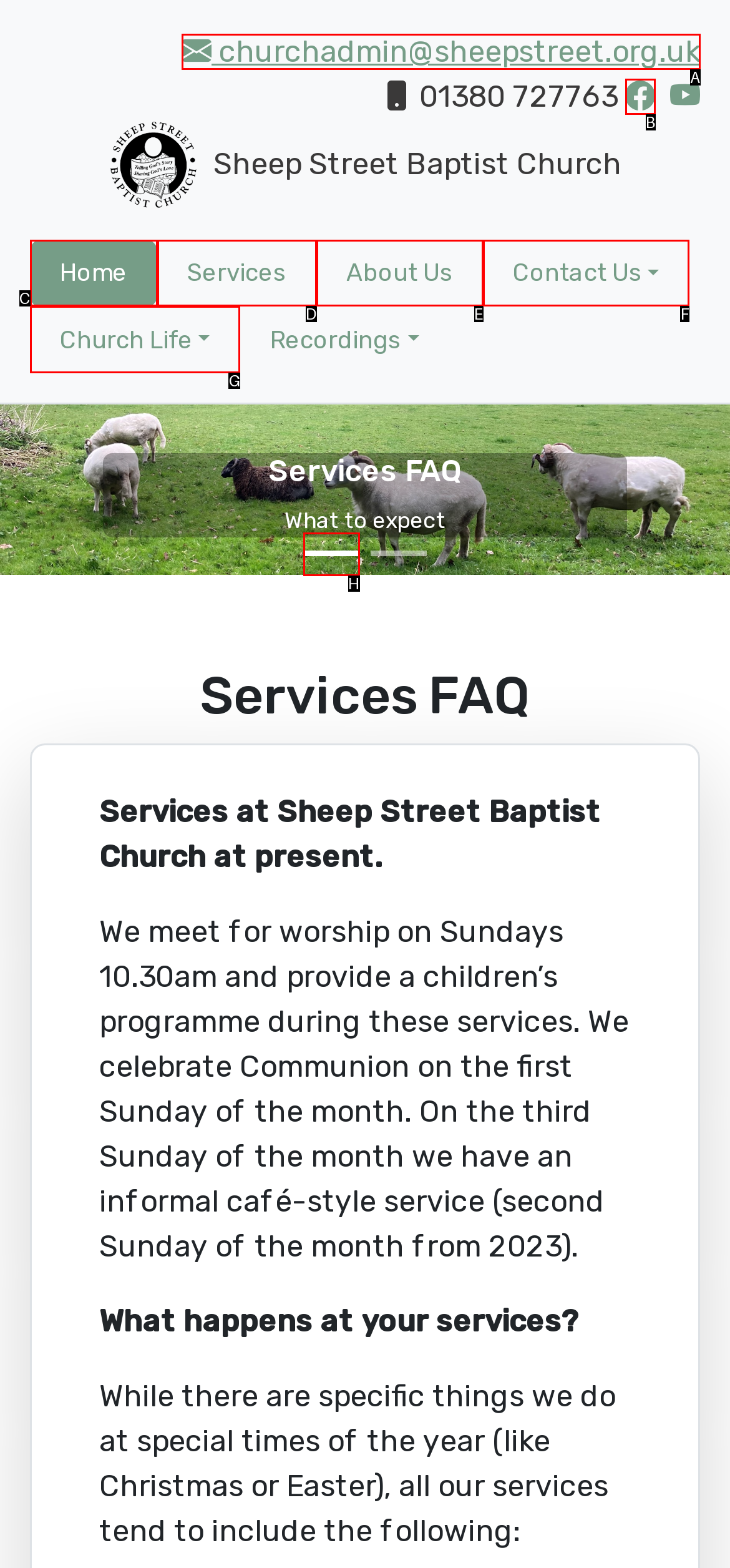Determine which HTML element corresponds to the description: Home. Provide the letter of the correct option.

C